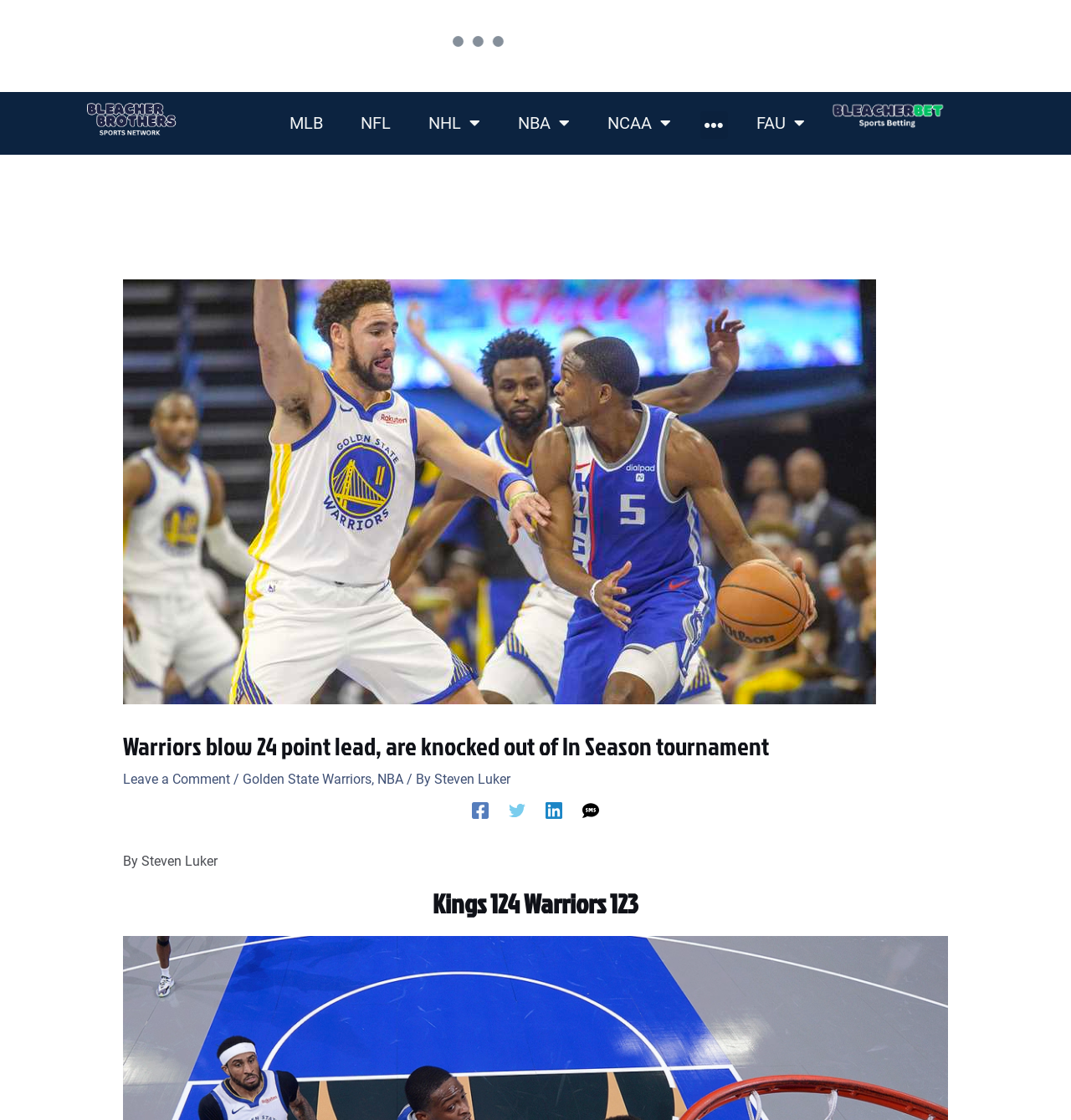Answer the following in one word or a short phrase: 
Who wrote the article?

Steven Luker